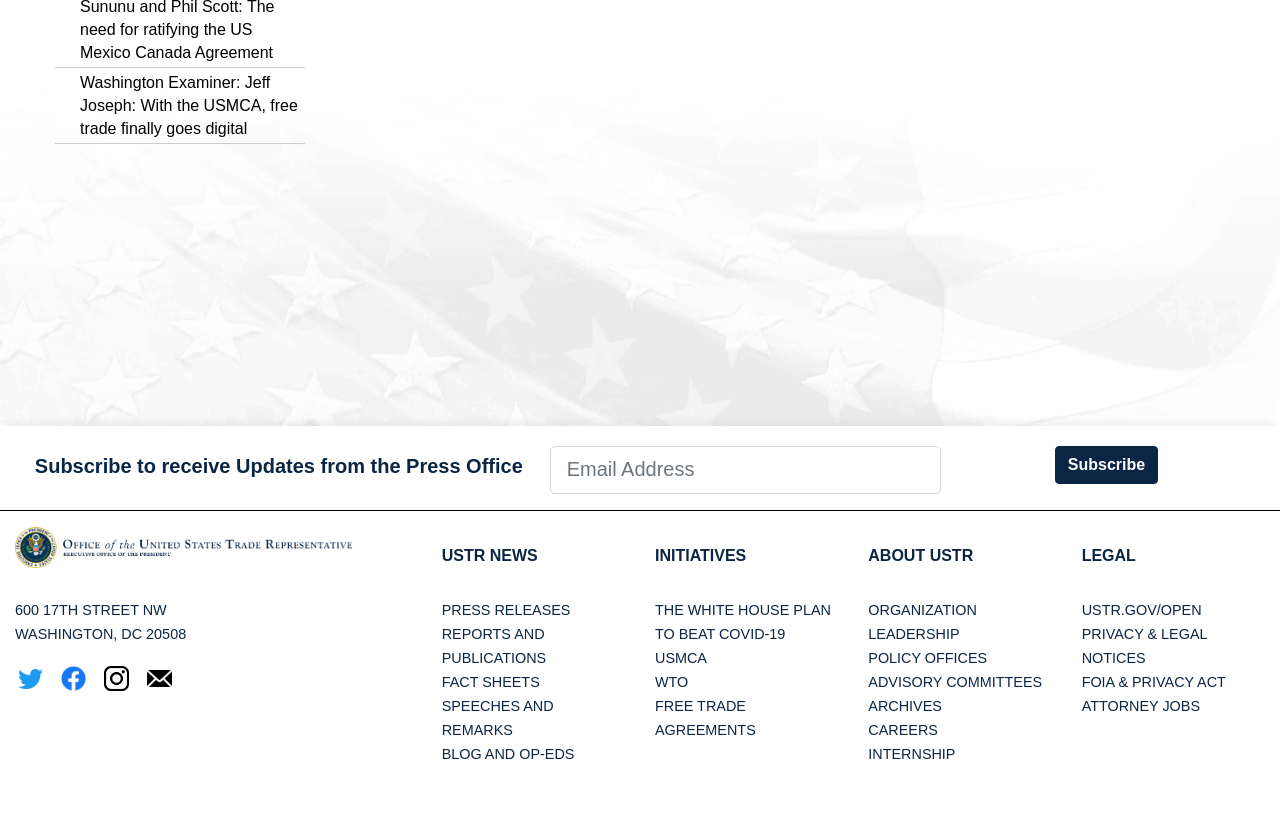What social media platforms are linked on the webpage?
Answer briefly with a single word or phrase based on the image.

Twitter, Facebook, Instagram